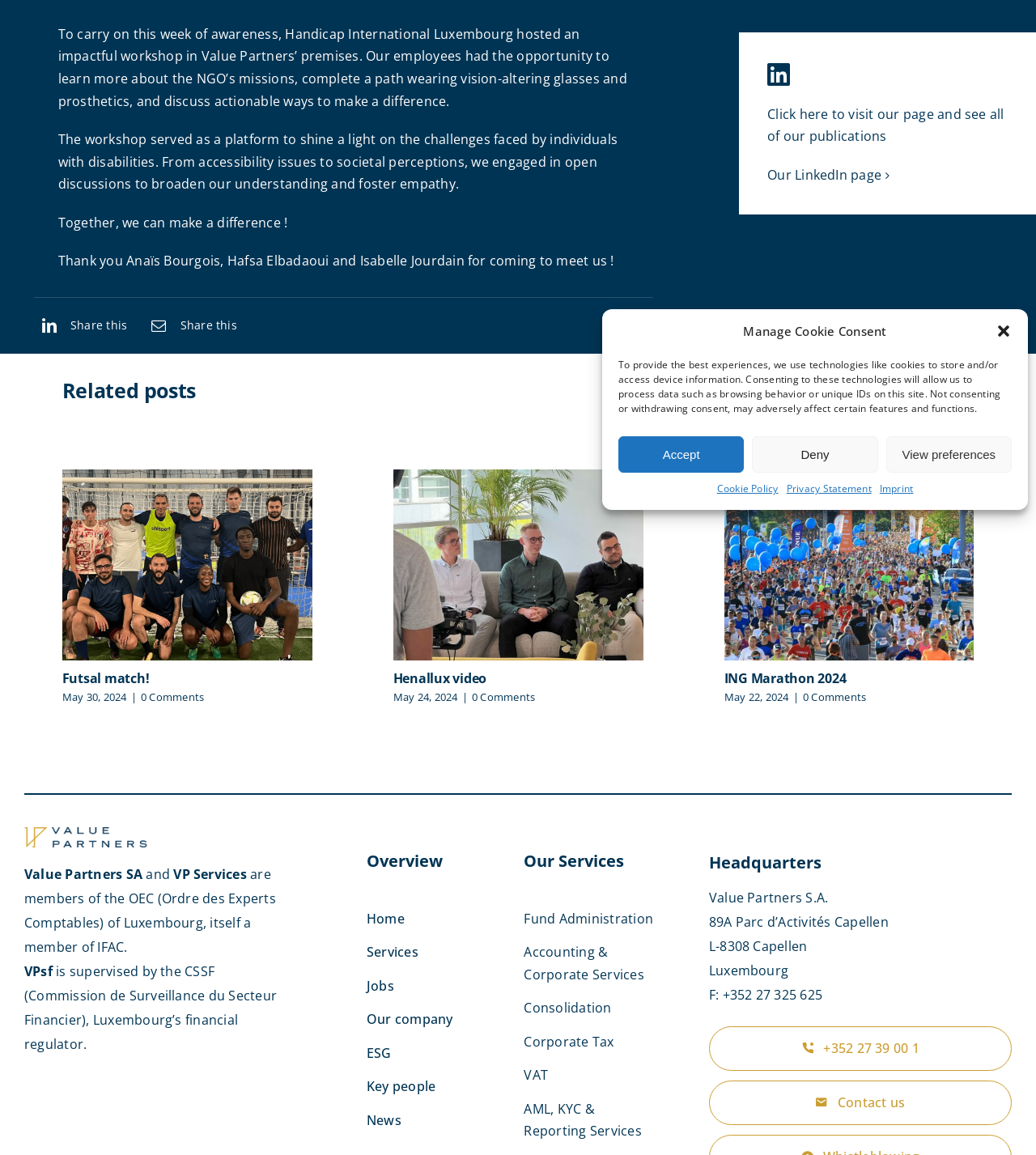Determine the bounding box of the UI element mentioned here: "Consolidation". The coordinates must be in the format [left, top, right, bottom] with values ranging from 0 to 1.

[0.506, 0.863, 0.637, 0.884]